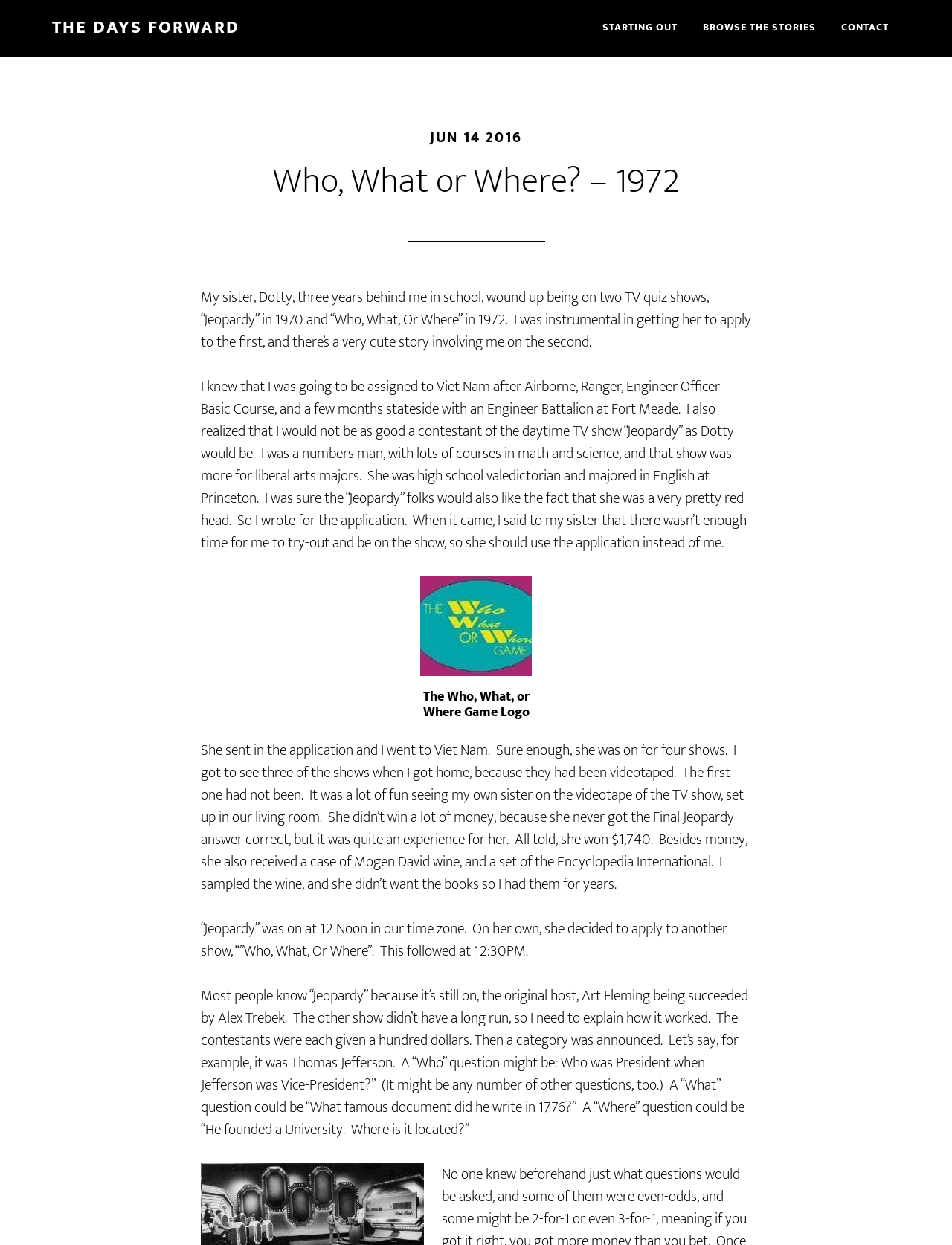Generate the text of the webpage's primary heading.

Who, What or Where? – 1972